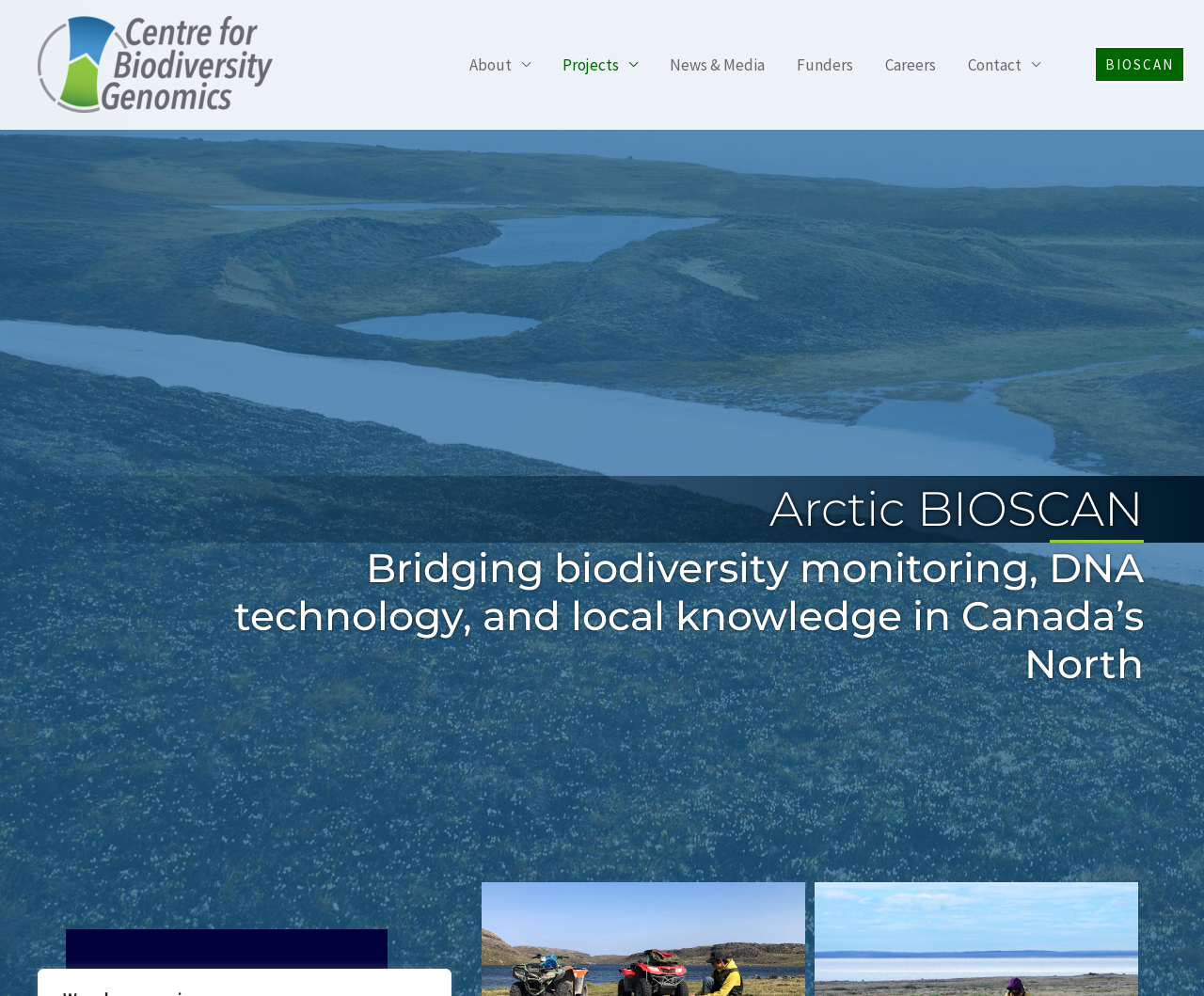Please identify the bounding box coordinates of the element's region that I should click in order to complete the following instruction: "visit the Centre for Biodiversity Genomics website". The bounding box coordinates consist of four float numbers between 0 and 1, i.e., [left, top, right, bottom].

[0.031, 0.053, 0.227, 0.073]